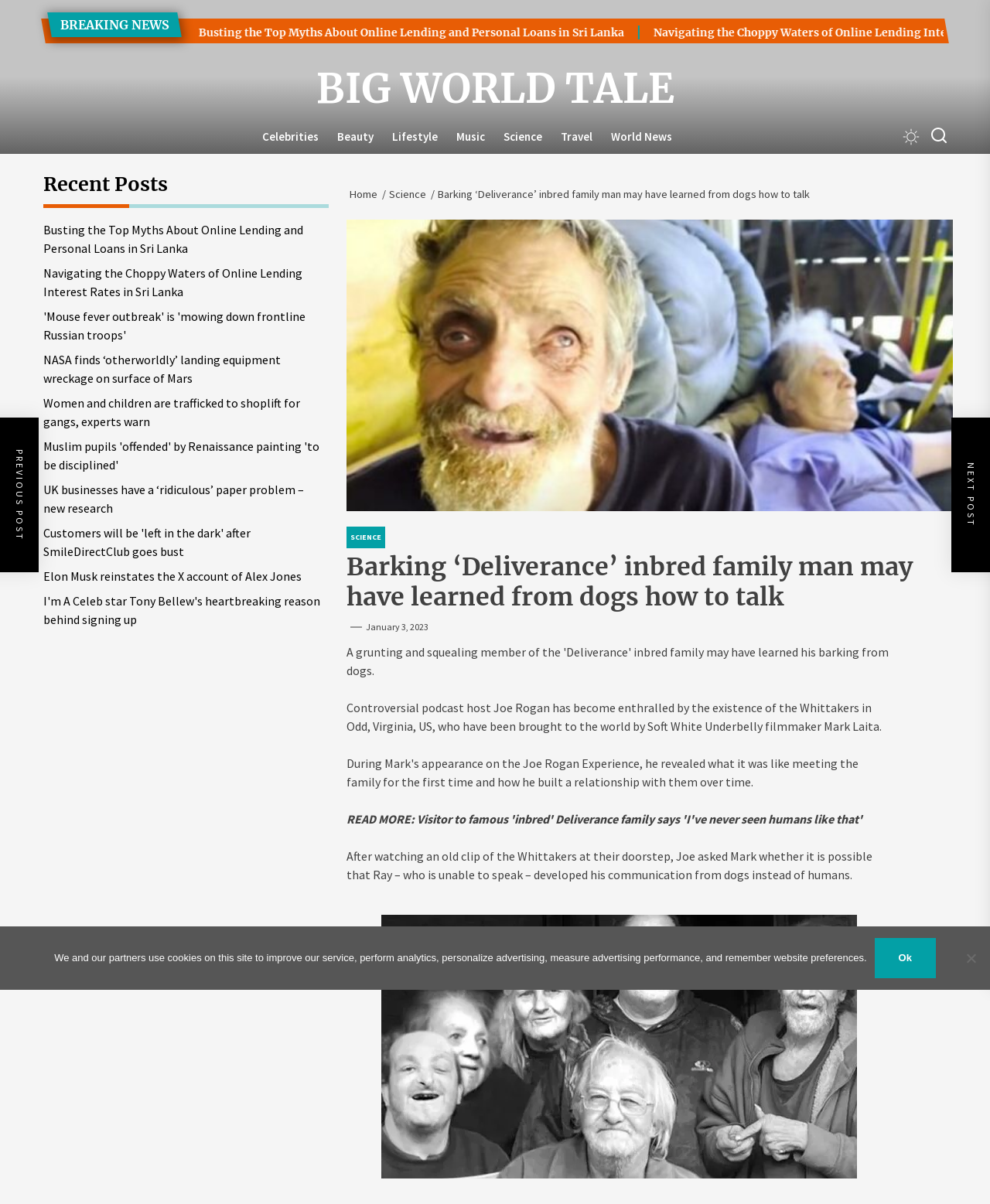Determine the bounding box coordinates of the region that needs to be clicked to achieve the task: "Navigate to the 'Science' section".

[0.499, 0.106, 0.557, 0.121]